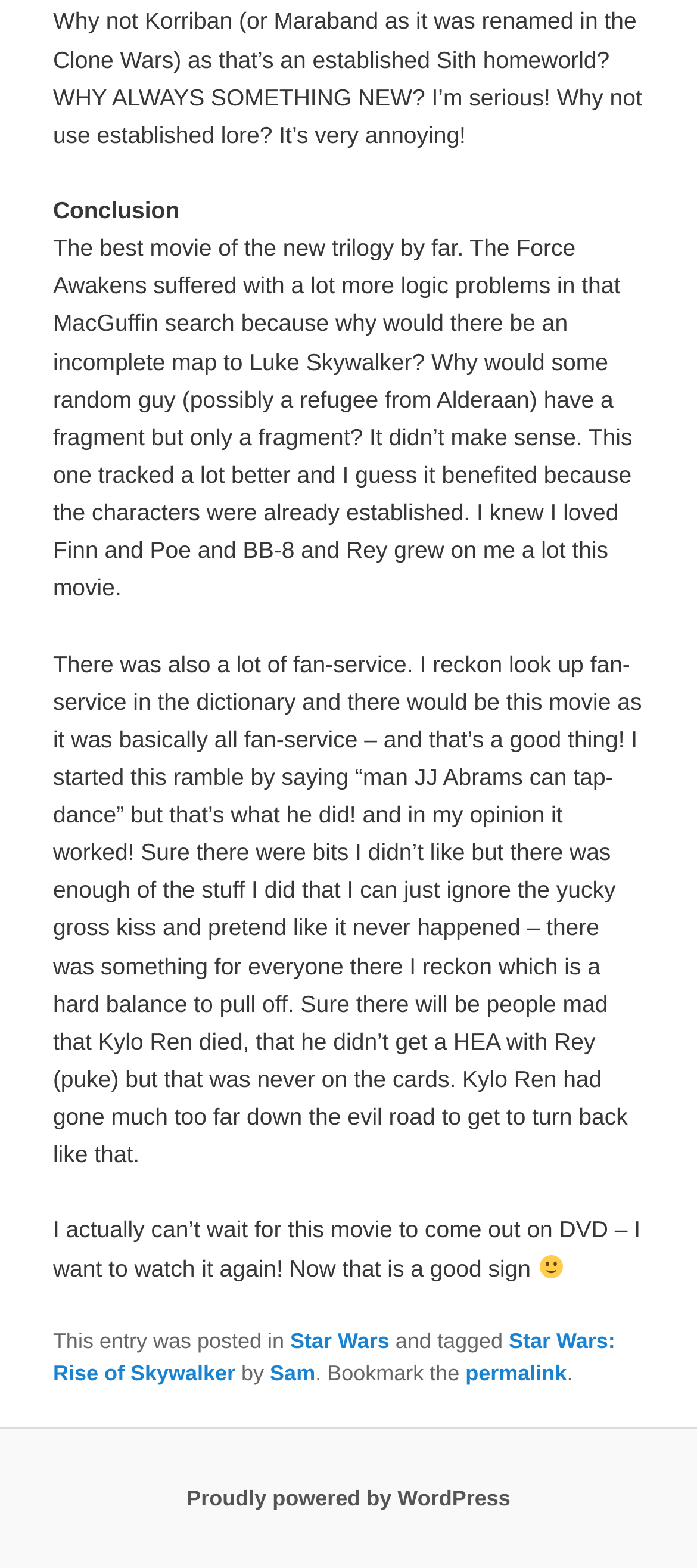What is the tone of the article?
Please answer the question with as much detail as possible using the screenshot.

The tone of the article can be inferred from the text content, which uses informal language and expressions, such as 'man JJ Abrams can tap-dance' and 'puke', indicating a casual and conversational tone.